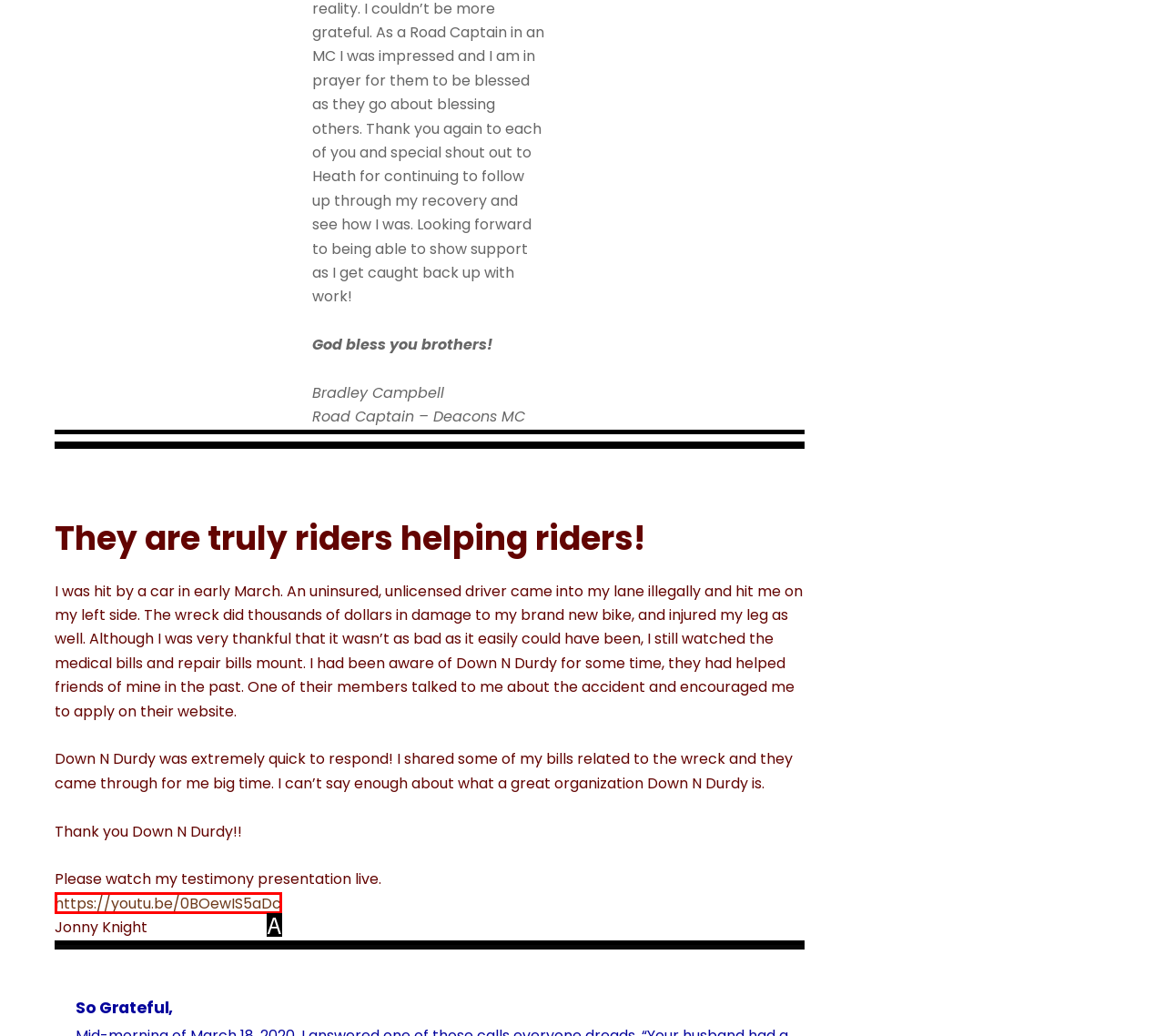Which lettered option matches the following description: https://youtu.be/0BOewIS5aDc
Provide the letter of the matching option directly.

A